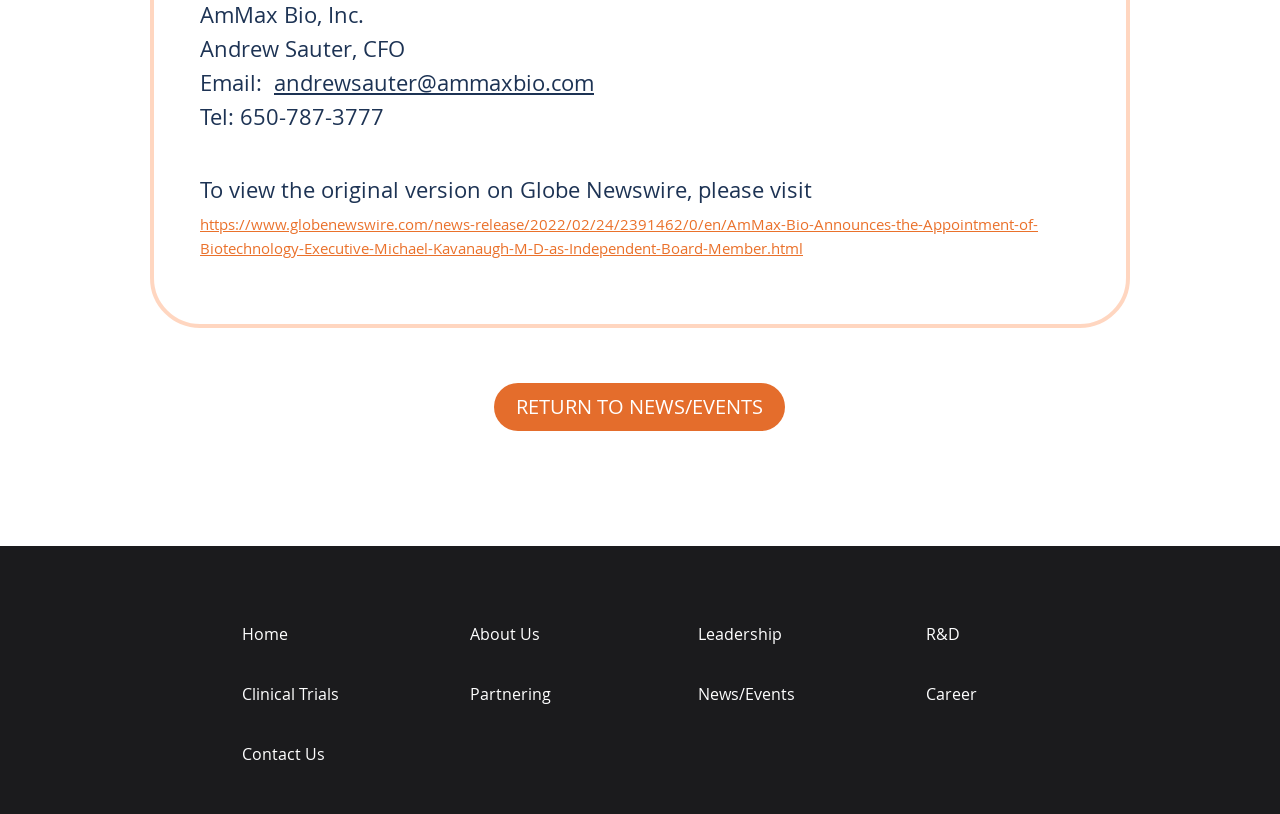Based on the element description: "Contact Us", identify the UI element and provide its bounding box coordinates. Use four float numbers between 0 and 1, [left, top, right, bottom].

[0.189, 0.907, 0.281, 0.947]